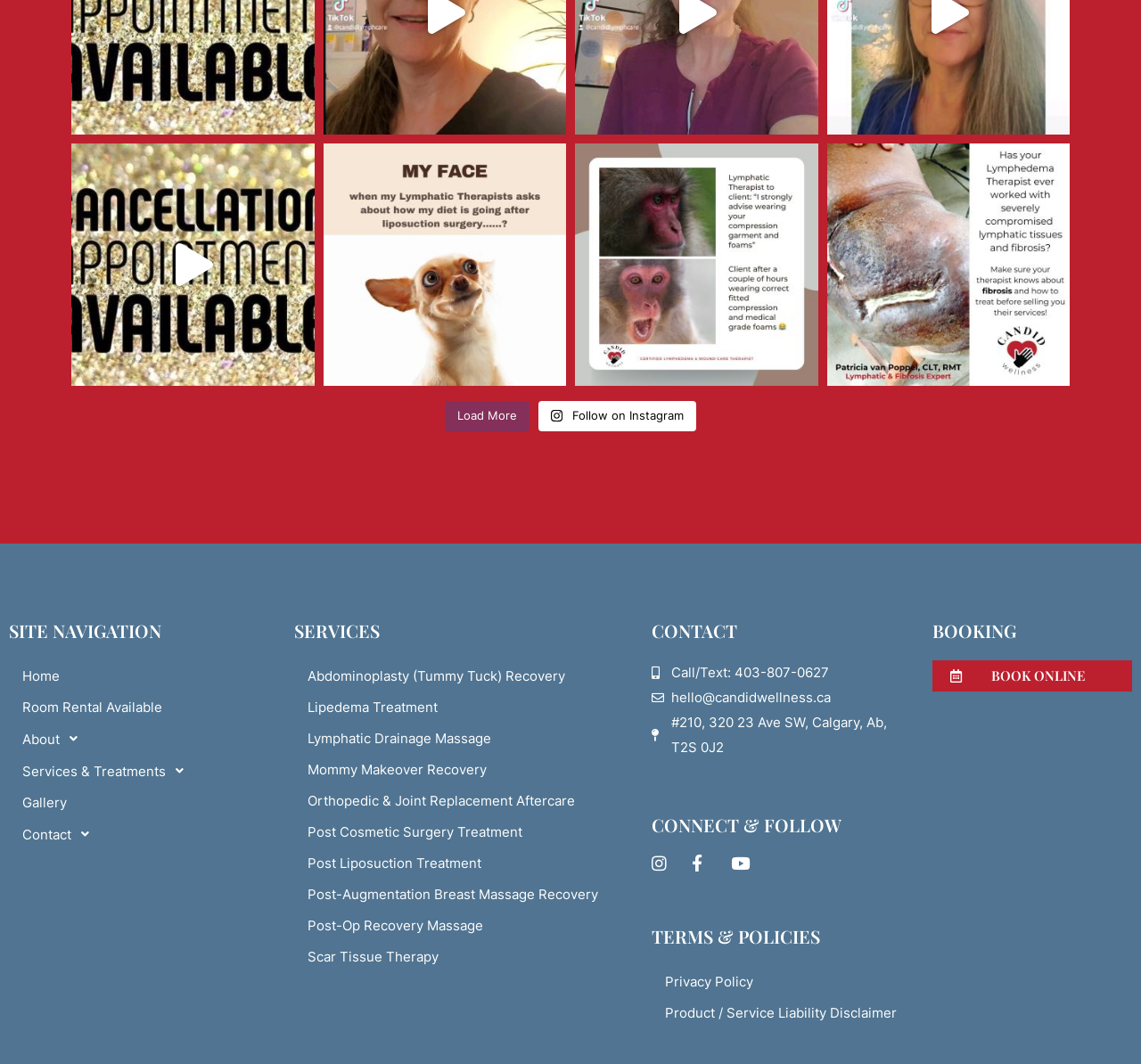What is the service mentioned in the 'SERVICES' section that involves joint replacement? Look at the image and give a one-word or short phrase answer.

Orthopedic & Joint Replacement Aftercare